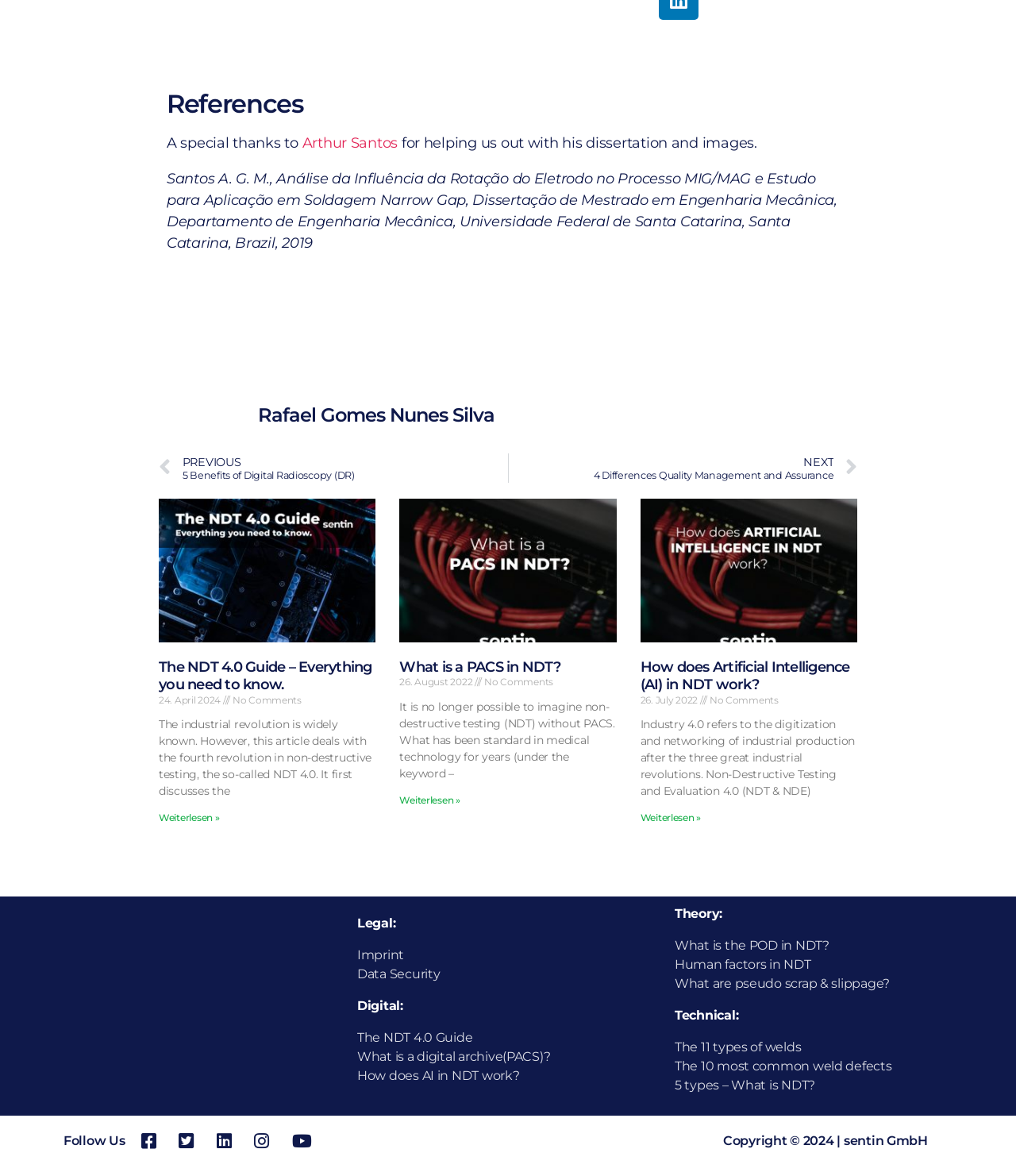Identify the bounding box for the described UI element: "Imprint".

[0.352, 0.806, 0.398, 0.818]